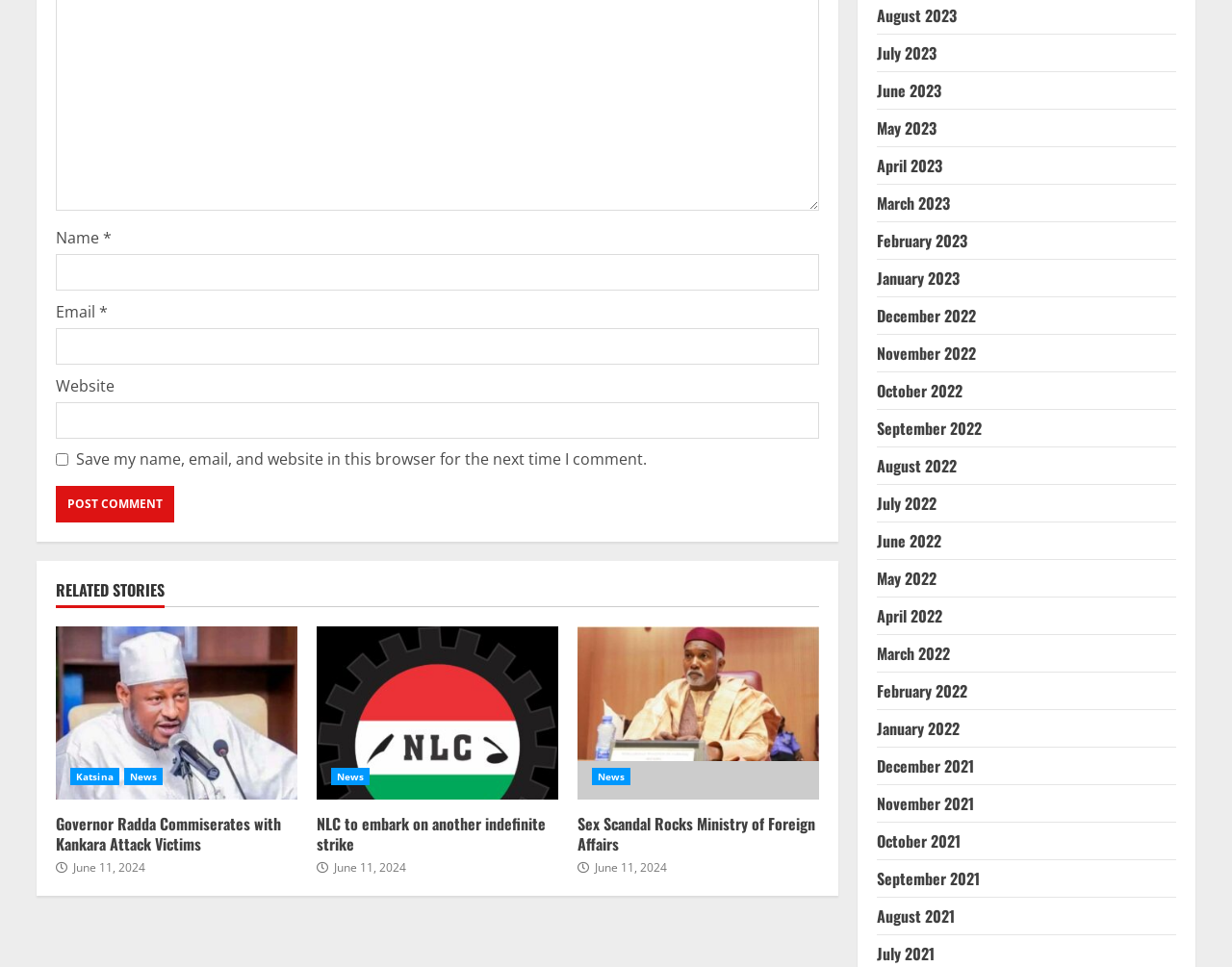What is the format of the dates in the related stories?
We need a detailed and exhaustive answer to the question. Please elaborate.

The dates in the related stories section are in the format 'June 11, 2024', which suggests that the format of the dates is 'Month Day, Year'.